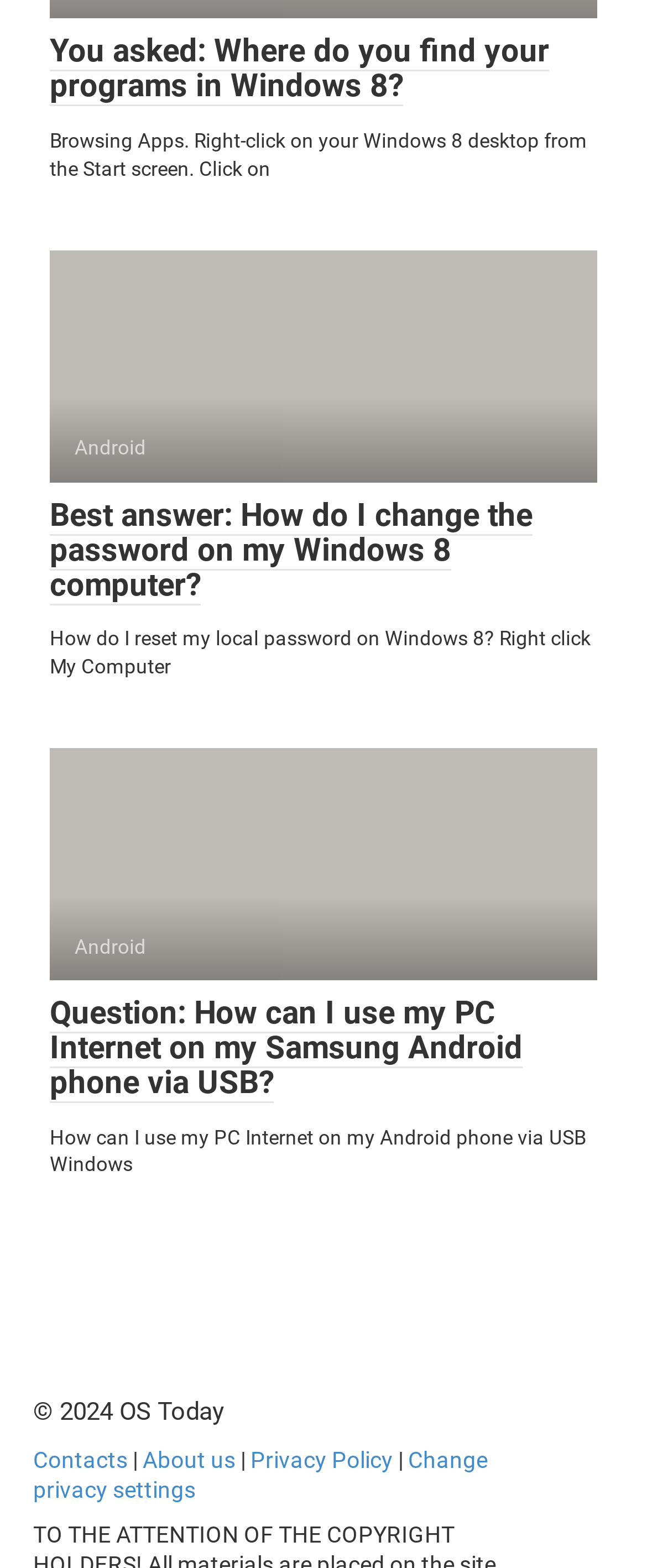Identify the bounding box coordinates for the element you need to click to achieve the following task: "Click on 'Question: How can I use my PC Internet on my Samsung Android phone via USB?'". Provide the bounding box coordinates as four float numbers between 0 and 1, in the form [left, top, right, bottom].

[0.077, 0.634, 0.808, 0.703]